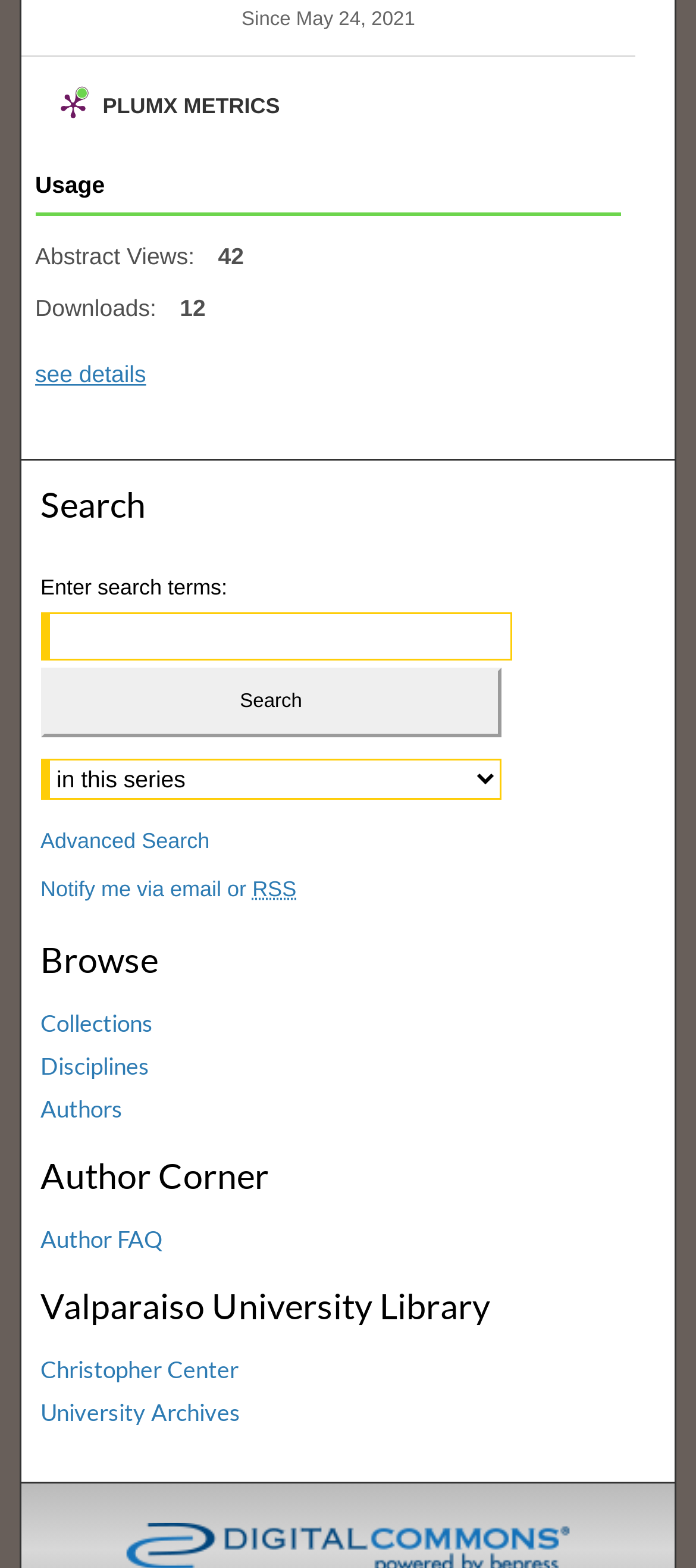Please respond to the question using a single word or phrase:
What is the name of the library?

Valparaiso University Library